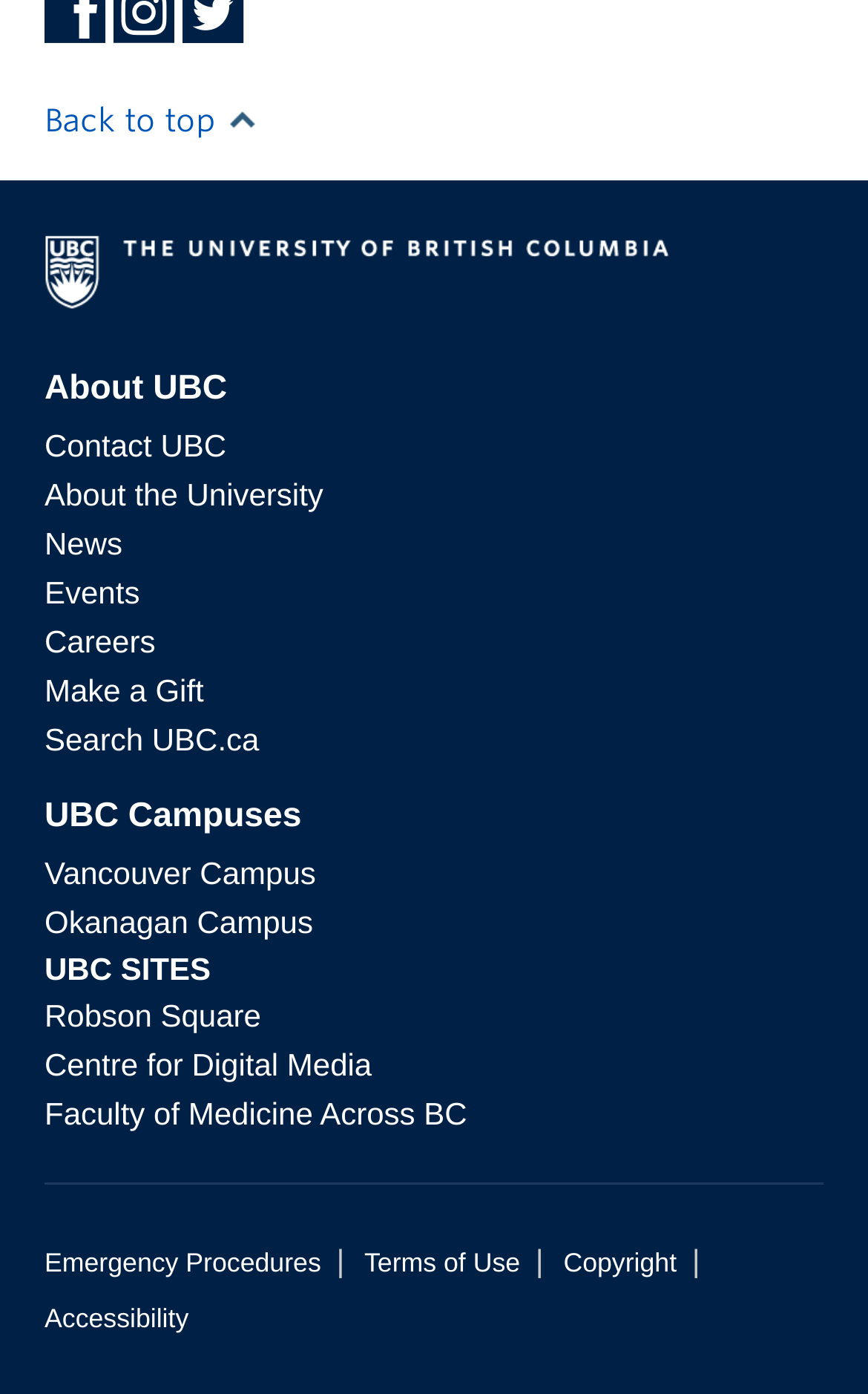What is the purpose of the link 'Make a Gift'?
Please use the visual content to give a single word or phrase answer.

Donation